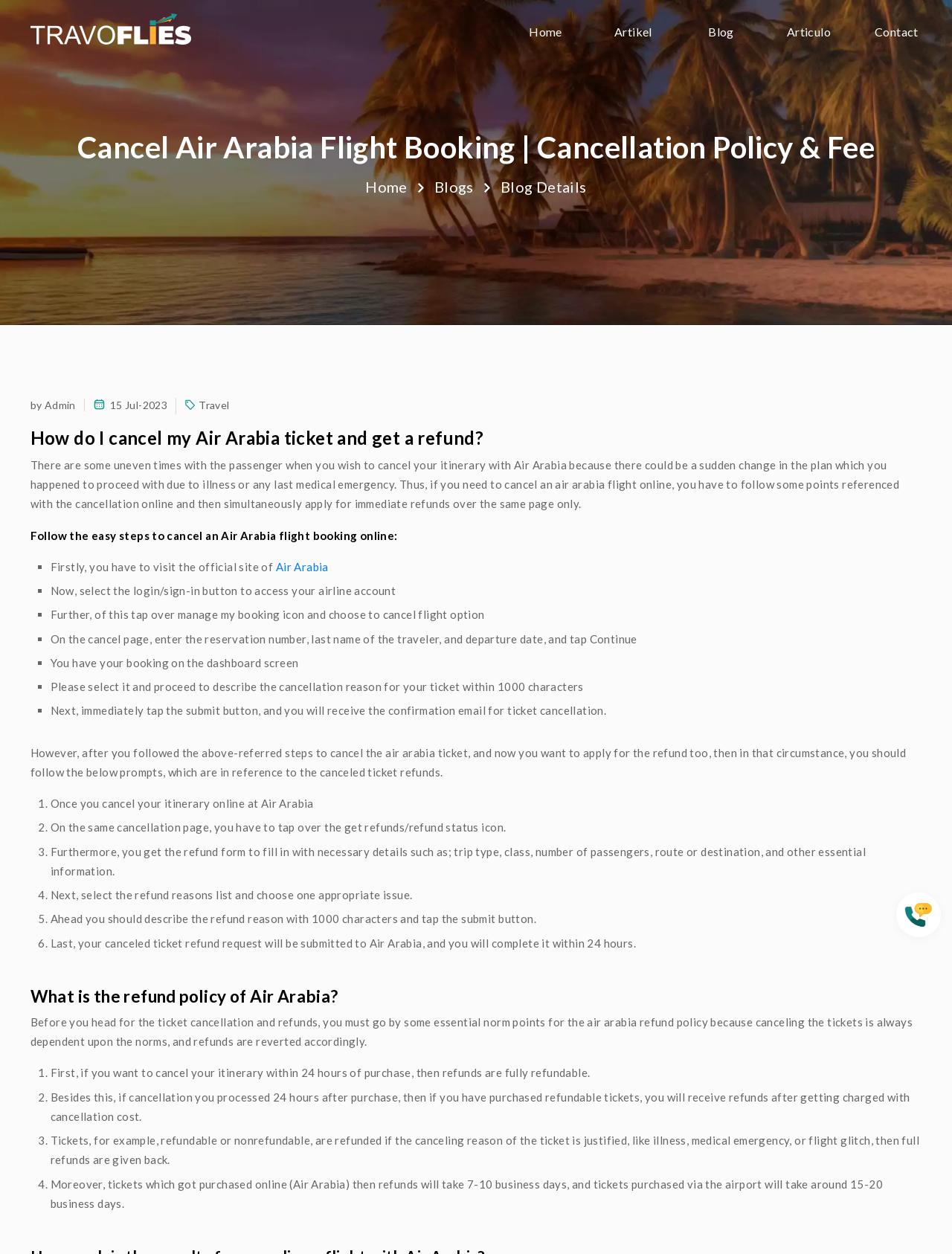Show the bounding box coordinates of the element that should be clicked to complete the task: "Read the 'Blog Details'".

[0.526, 0.142, 0.616, 0.156]